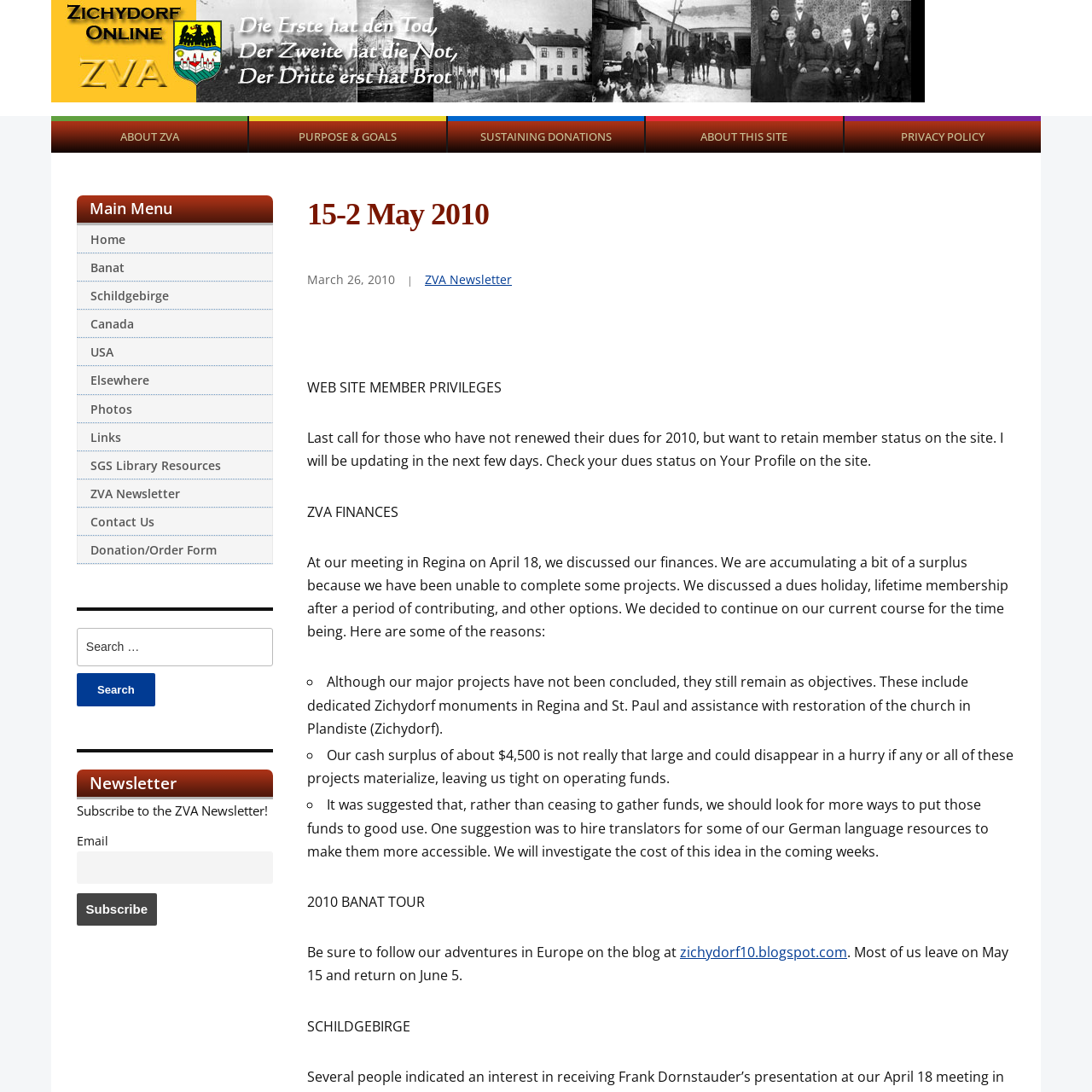Respond to the question below with a single word or phrase: What is the purpose of the search box?

To search the site